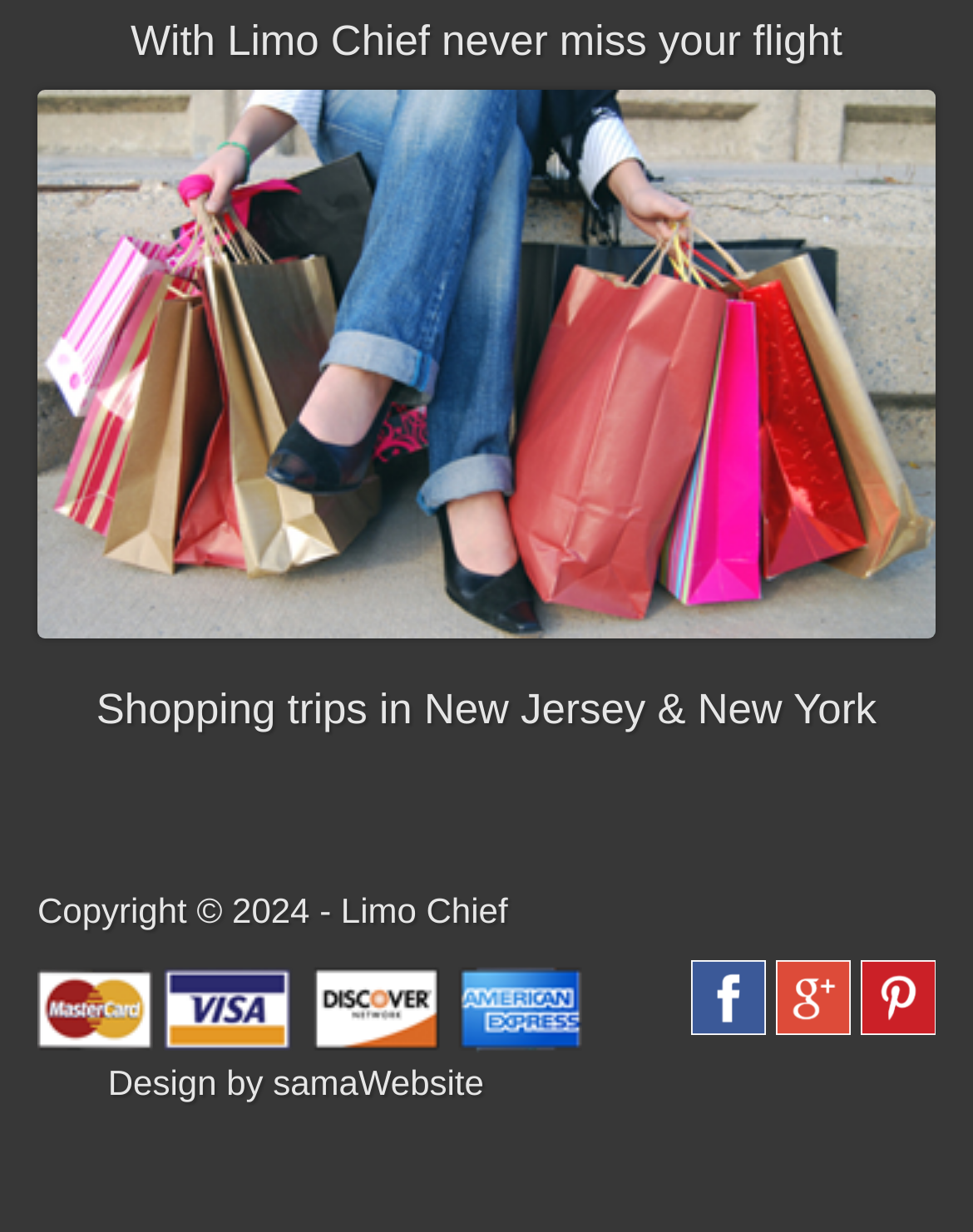What is the copyright year of Limo Chief's website?
Please give a detailed answer to the question using the information shown in the image.

The StaticText element 'Copyright © 2024 - Limo Chief' indicates that the website's copyright year is 2024.